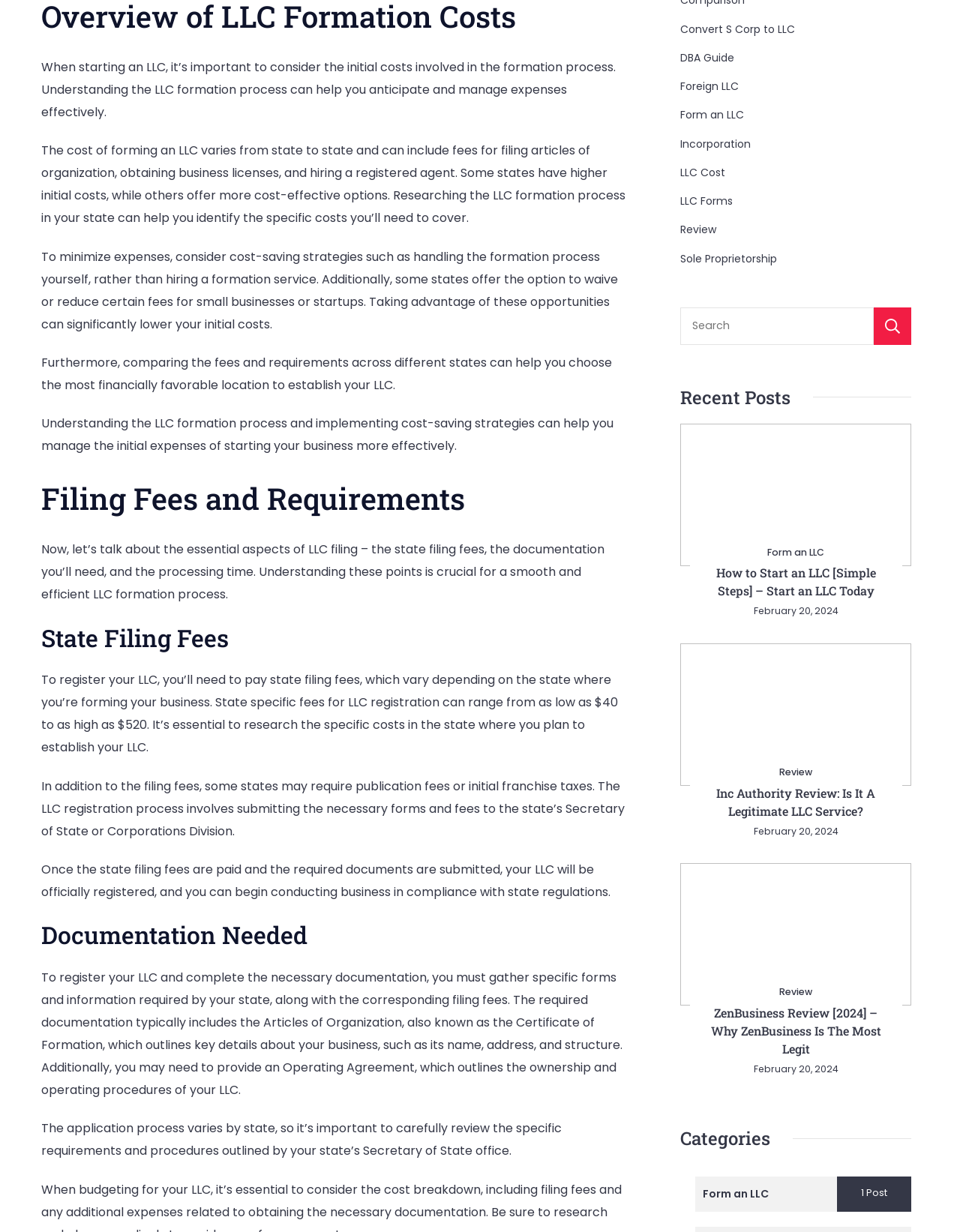Please locate the bounding box coordinates of the element that should be clicked to achieve the given instruction: "Read the 'Filing Fees and Requirements' section".

[0.043, 0.385, 0.654, 0.425]